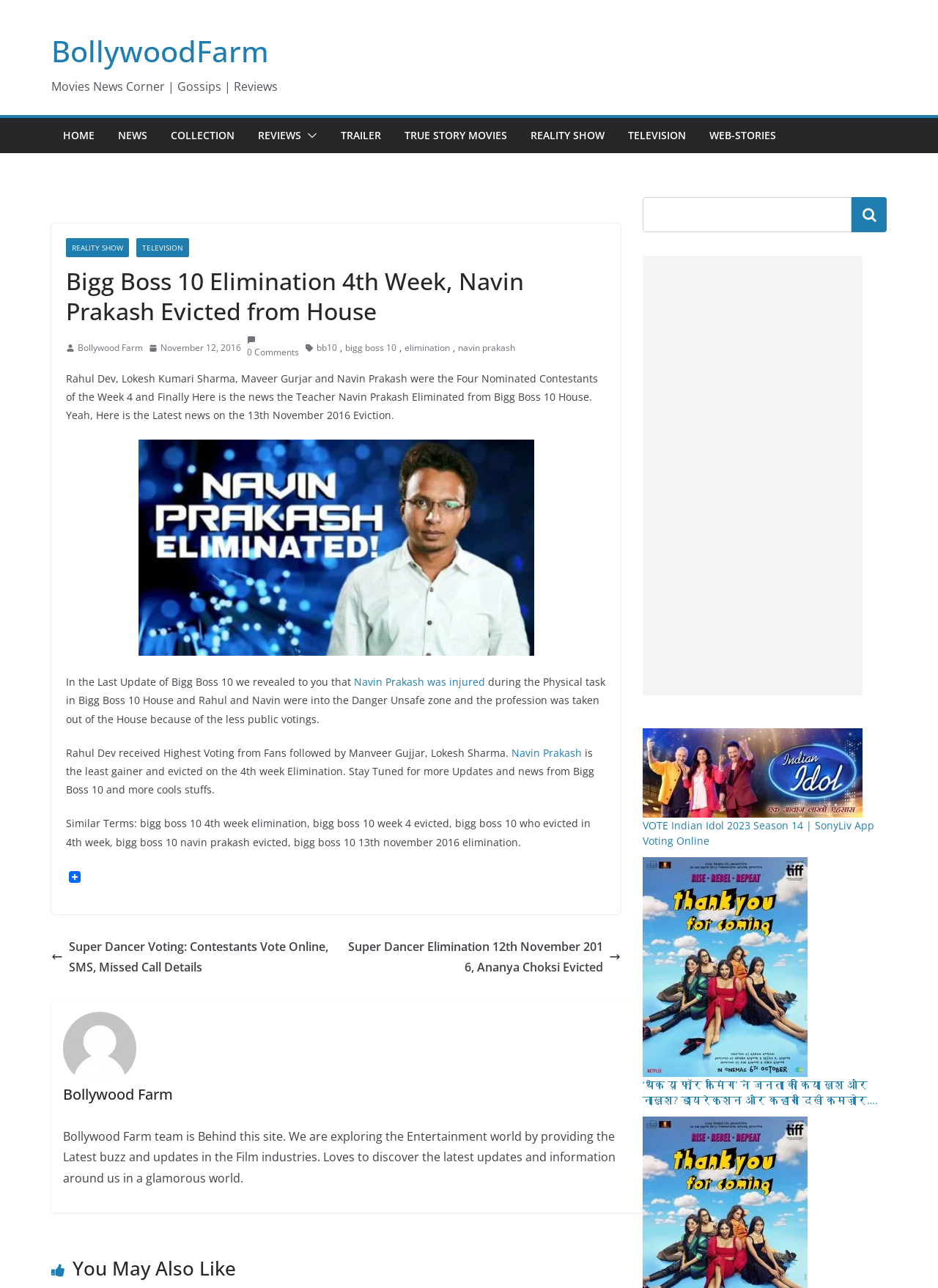Indicate the bounding box coordinates of the element that needs to be clicked to satisfy the following instruction: "Click on HOME". The coordinates should be four float numbers between 0 and 1, i.e., [left, top, right, bottom].

[0.067, 0.097, 0.101, 0.113]